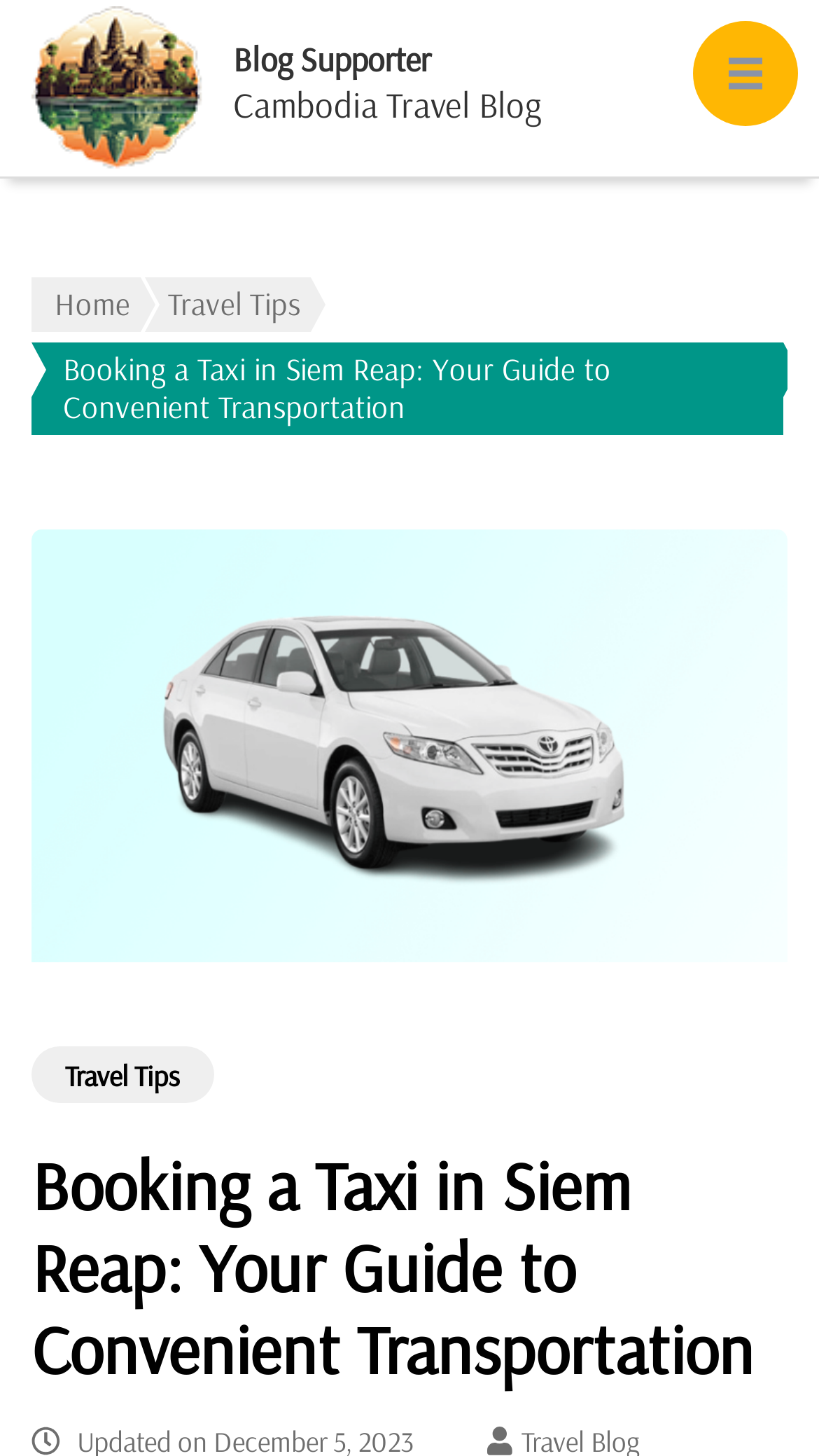What is the logo of the blog?
Based on the image, provide your answer in one word or phrase.

Blog Supporter